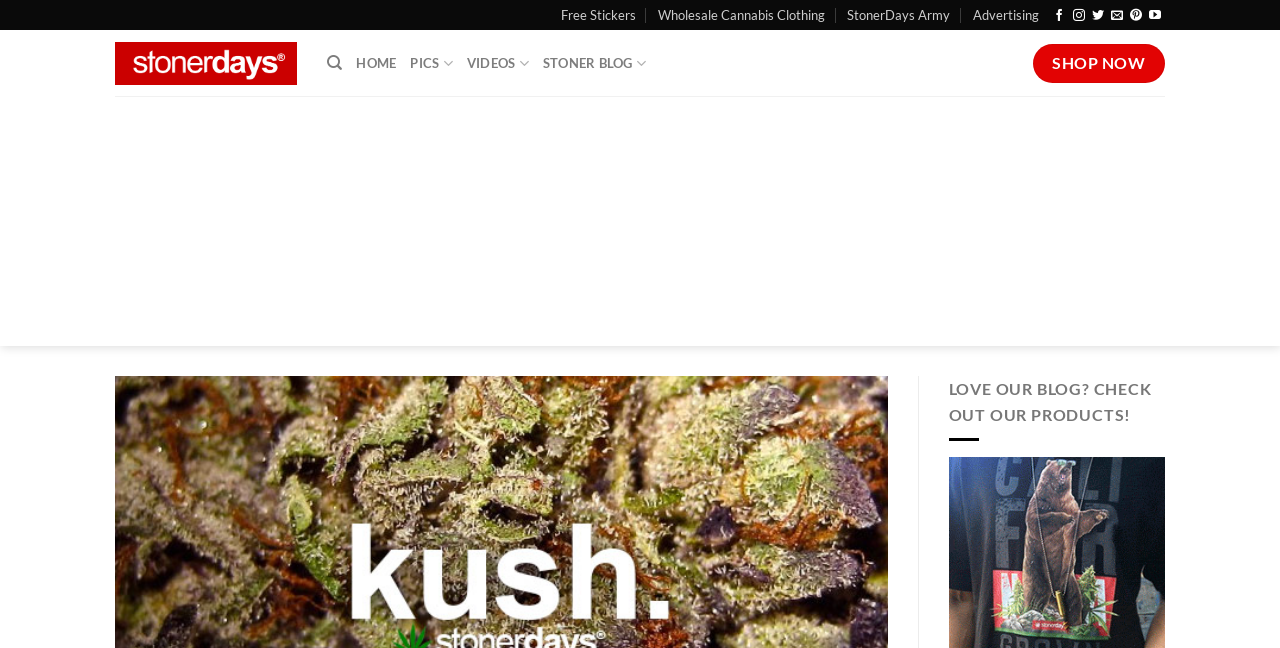Please provide a brief answer to the question using only one word or phrase: 
What is the website about?

Cannabis